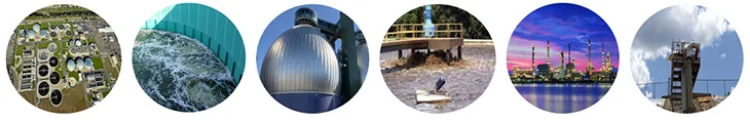Using the information shown in the image, answer the question with as much detail as possible: What is the purpose of the Tubular Membrane Microbubble Air Diffusion Aeration Tube?

The caption highlights the Tubular Membrane Microbubble Air Diffusion Aeration Tube as a technology specifically designed for enhancing water treatment processes, which implies that its purpose is to improve the efficiency and effectiveness of water treatment.